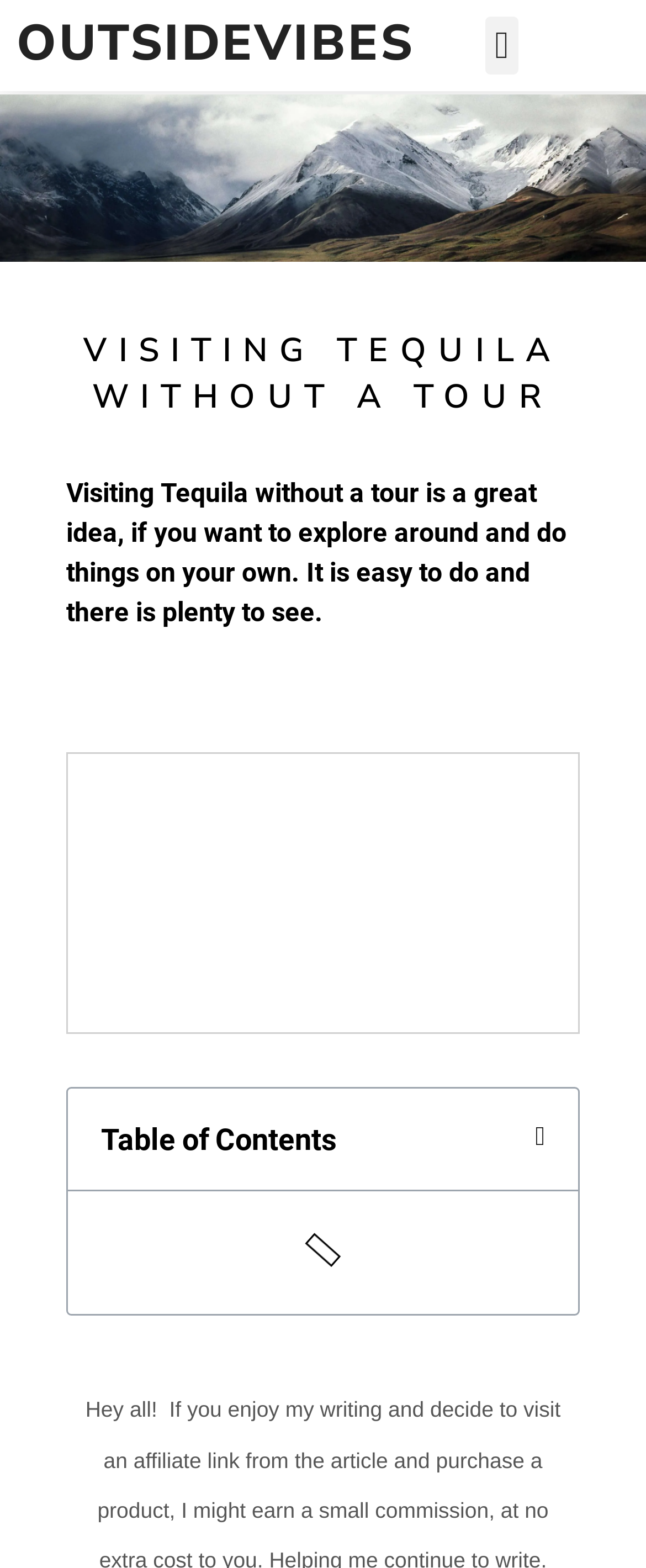Explain the webpage's design and content in an elaborate manner.

The webpage is about visiting Tequila without a tour, with the main title "Visiting Tequila Without A Tour" prominently displayed near the top of the page. The title is situated below the website's logo, "OUTSIDEVIBES", which is located at the top-left corner of the page. 

To the top-right corner, there is a "Menu Toggle" button. Below the main title, there is a brief introduction to visiting Tequila without a tour, which explains that it's a great idea to explore on your own and that there's plenty to see. 

Underneath the introduction, there is an image related to Tequila Without a Tour in Mexico, taking up a significant portion of the page. 

Further down, there is a "Table of Contents" section, which is currently expanded, as indicated by the "Close table of contents" button next to it. 

At the very bottom of the page, there is a disclaimer notice stating that the author might earn a small commission if readers visit an affiliate link and purchase a product, at no extra cost to the reader.